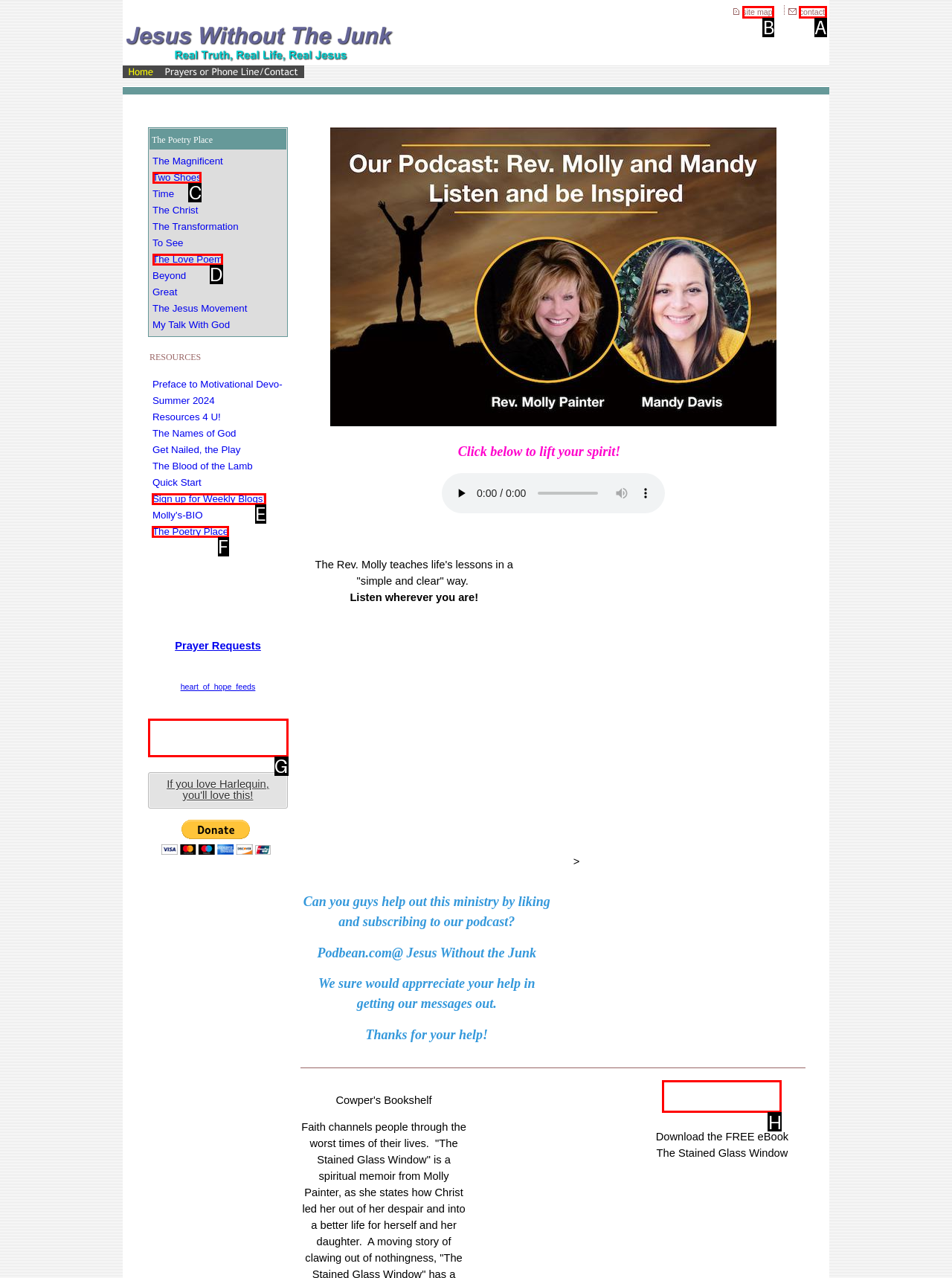Identify the correct UI element to click on to achieve the following task: click site map Respond with the corresponding letter from the given choices.

B